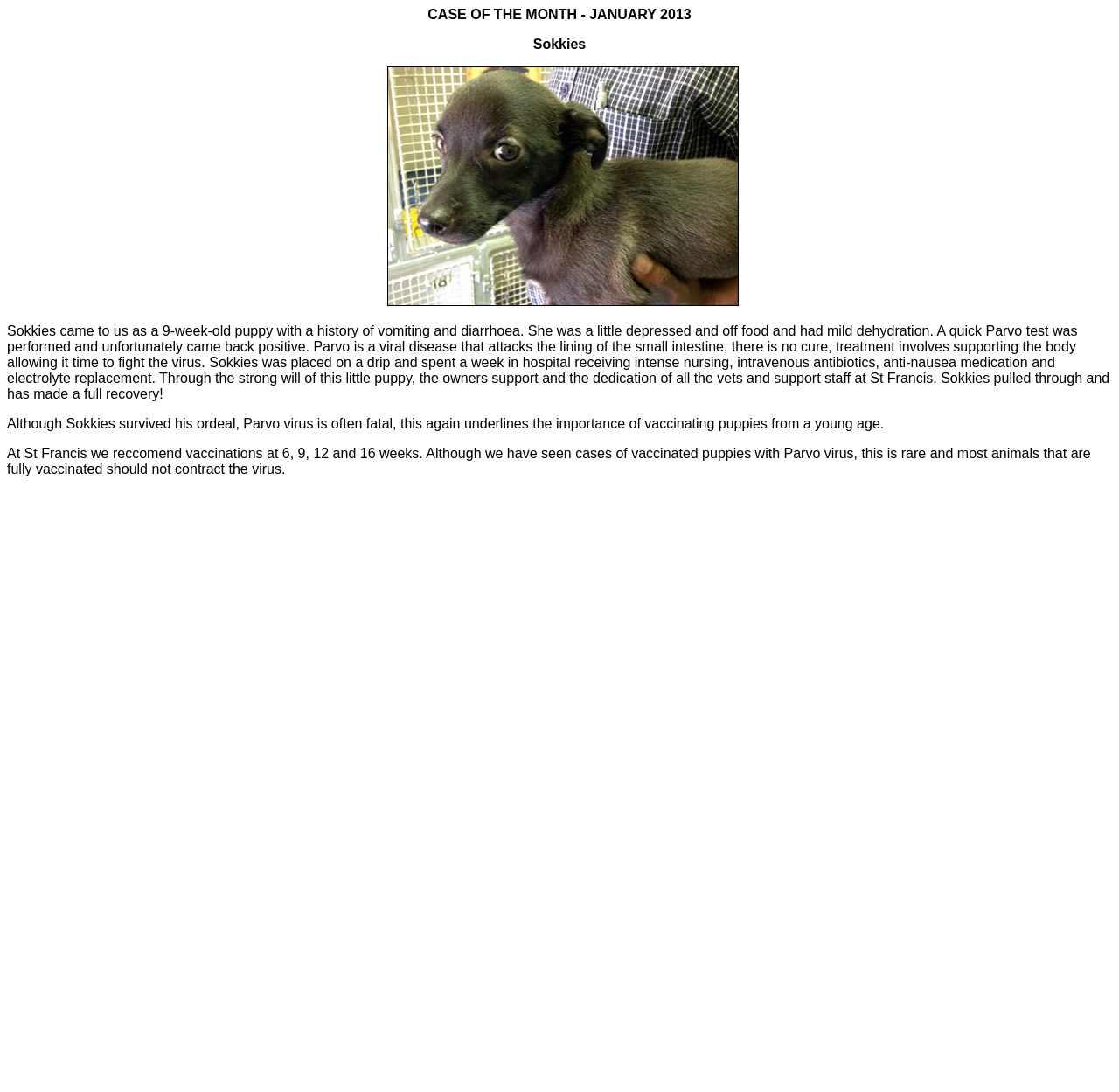Can you give a detailed response to the following question using the information from the image? What is the outcome of Sokkies' treatment?

The text states that Sokkies 'pulled through and has made a full recovery' after receiving treatment at the hospital, as mentioned in the sentence 'Through the strong will of this little puppy, the owners support and the dedication of all the vets and support staff at St Francis, Sokkies pulled through and has made a full recovery!'